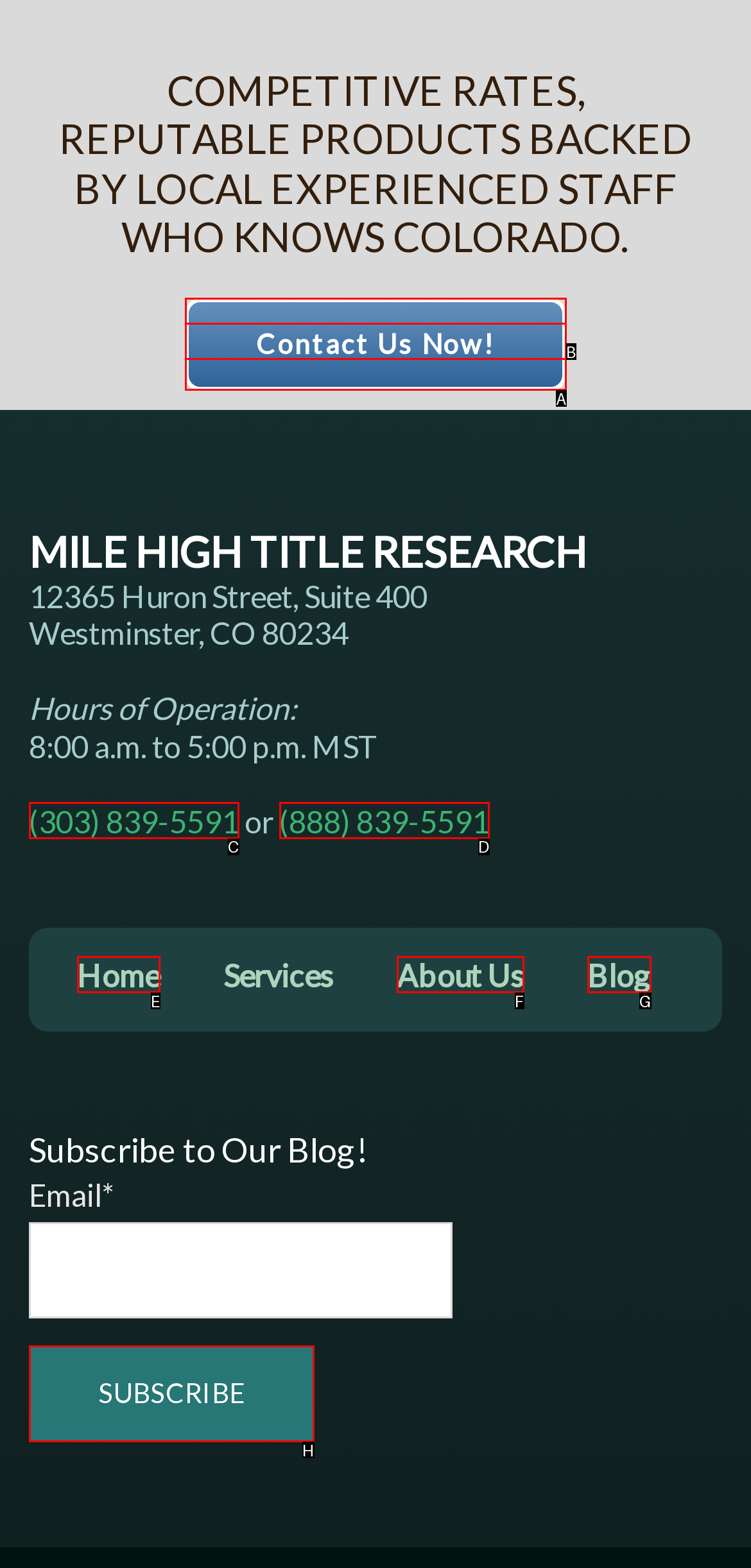Choose the HTML element that matches the description: parent_node: Email* name="submit" value="Subscribe"
Reply with the letter of the correct option from the given choices.

H